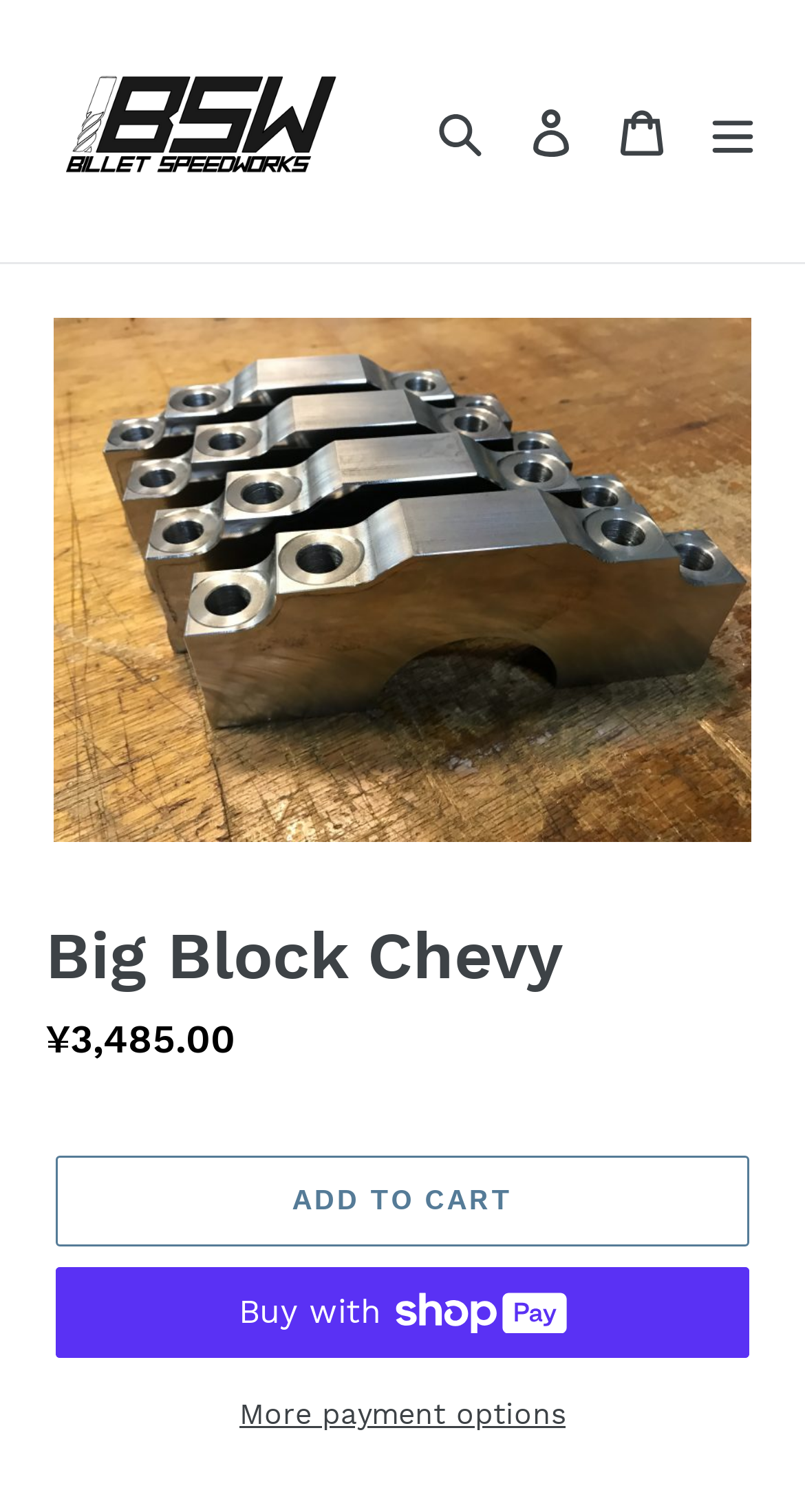Based on the image, give a detailed response to the question: What is the name of the company?

I found the company name by looking at the top-left corner of the webpage, where it says 'Billet SpeedWorks' as a link and an image.